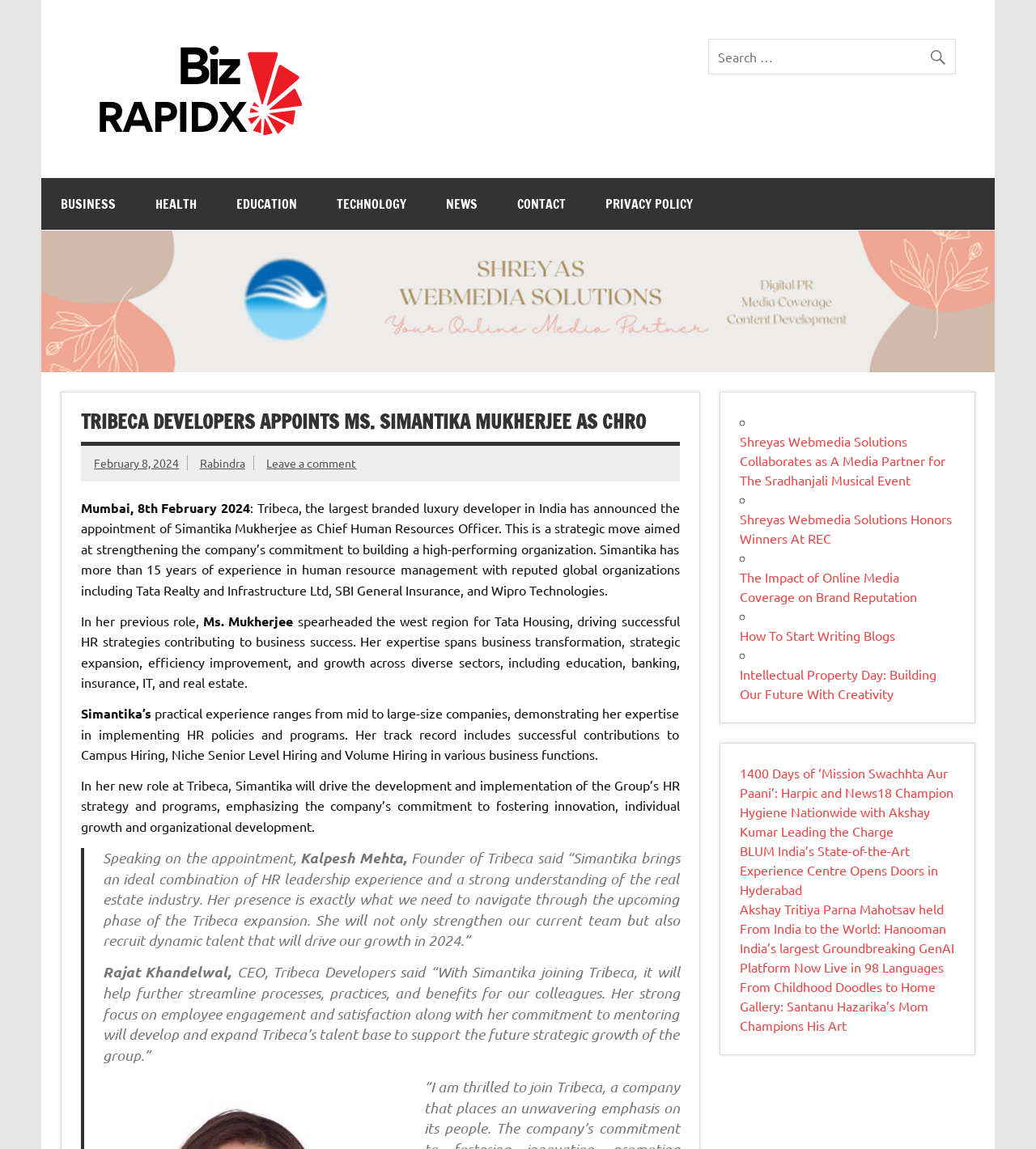What is the role of Simantika Mukherjee in her previous company?
Observe the image and answer the question with a one-word or short phrase response.

Spearheaded the west region for Tata Housing